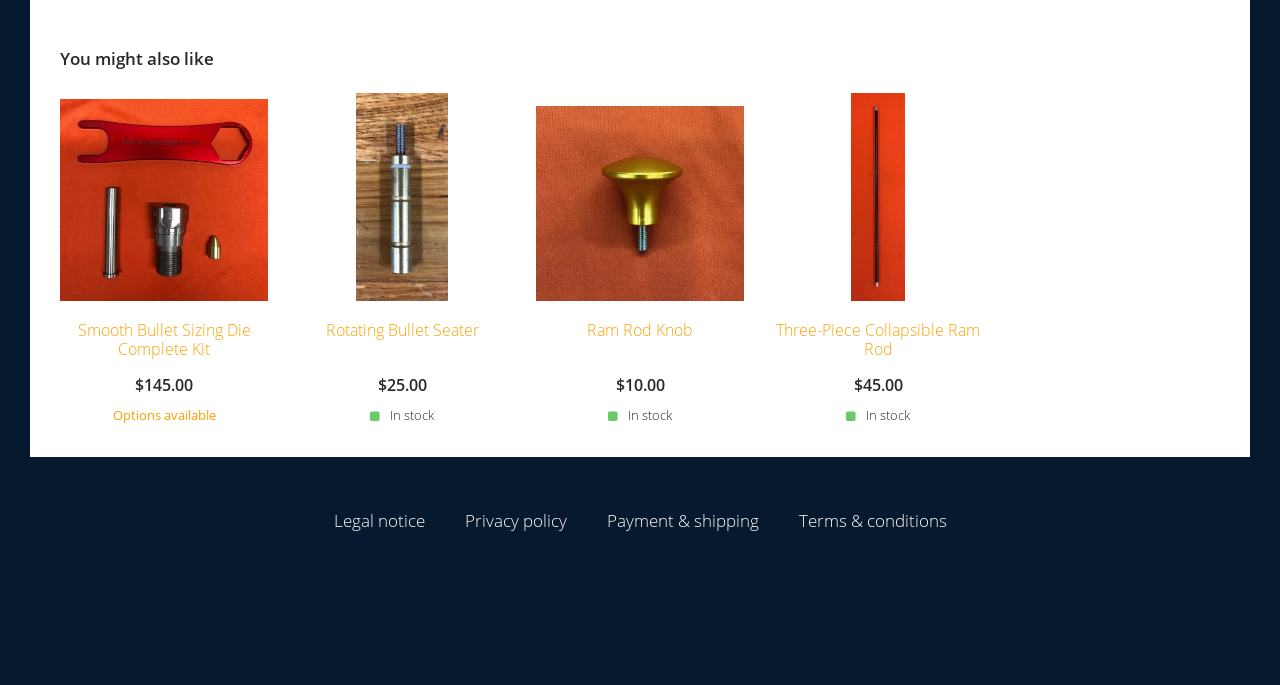Please examine the image and answer the question with a detailed explanation:
How many links are there in the footer section?

There are four links in the footer section, which are 'Legal notice', 'Privacy policy', 'Payment & shipping', and 'Terms & conditions'. These links are located at the bottom of the page.